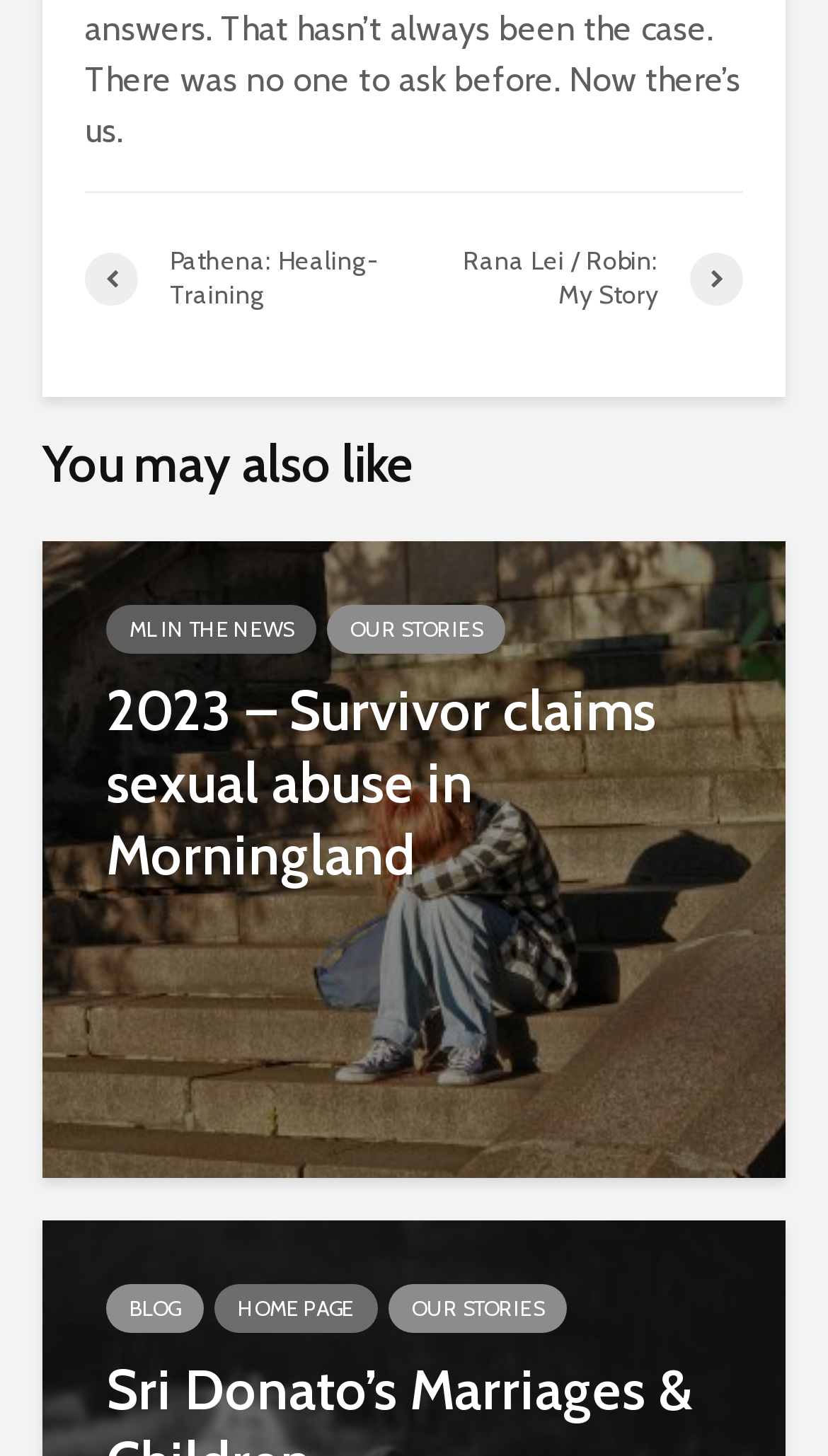What is the text of the second link on the webpage?
Using the image as a reference, answer with just one word or a short phrase.

Rana Lei / Robin: My Story